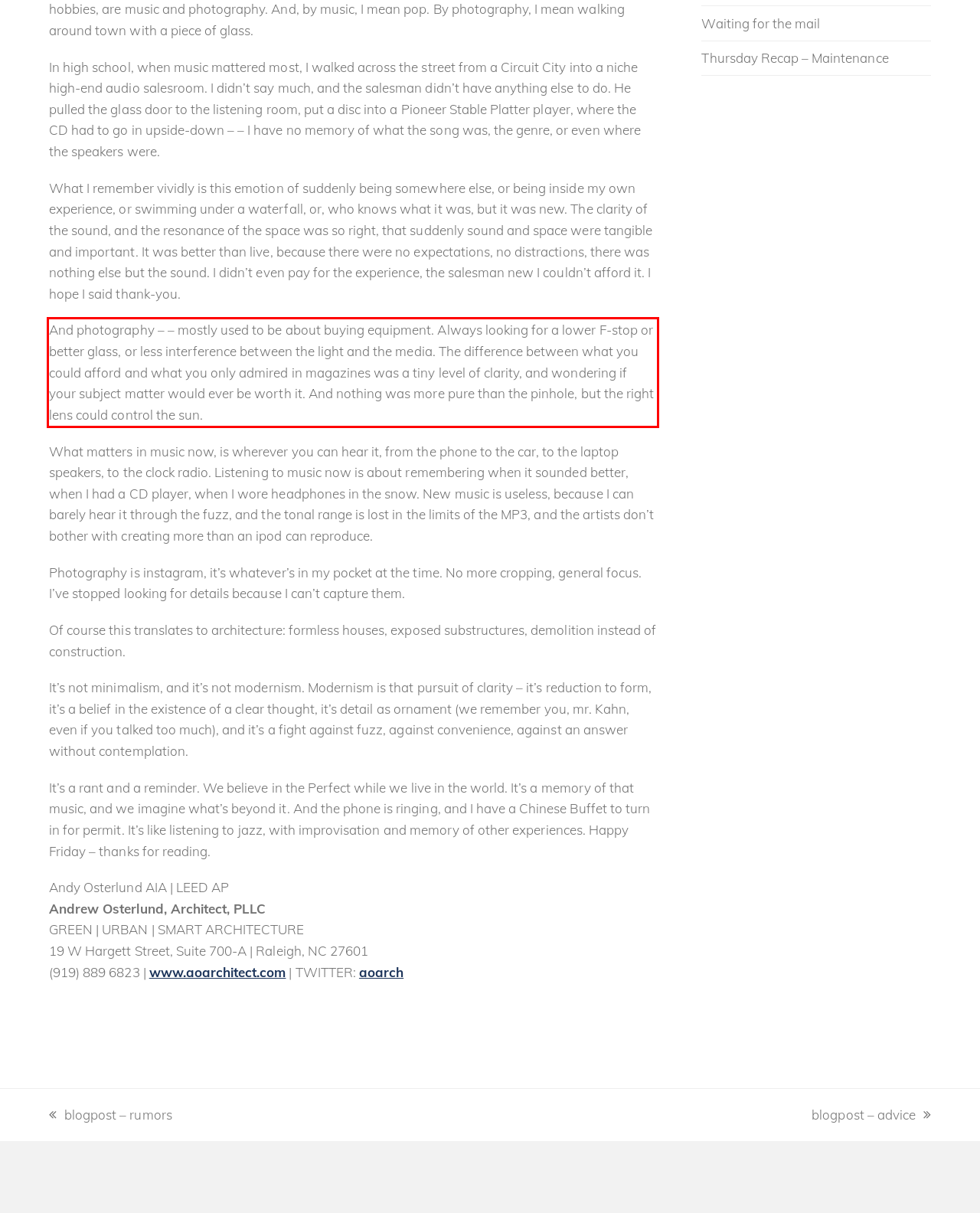You are provided with a screenshot of a webpage that includes a UI element enclosed in a red rectangle. Extract the text content inside this red rectangle.

And photography – – mostly used to be about buying equipment. Always looking for a lower F-stop or better glass, or less interference between the light and the media. The difference between what you could afford and what you only admired in magazines was a tiny level of clarity, and wondering if your subject matter would ever be worth it. And nothing was more pure than the pinhole, but the right lens could control the sun.